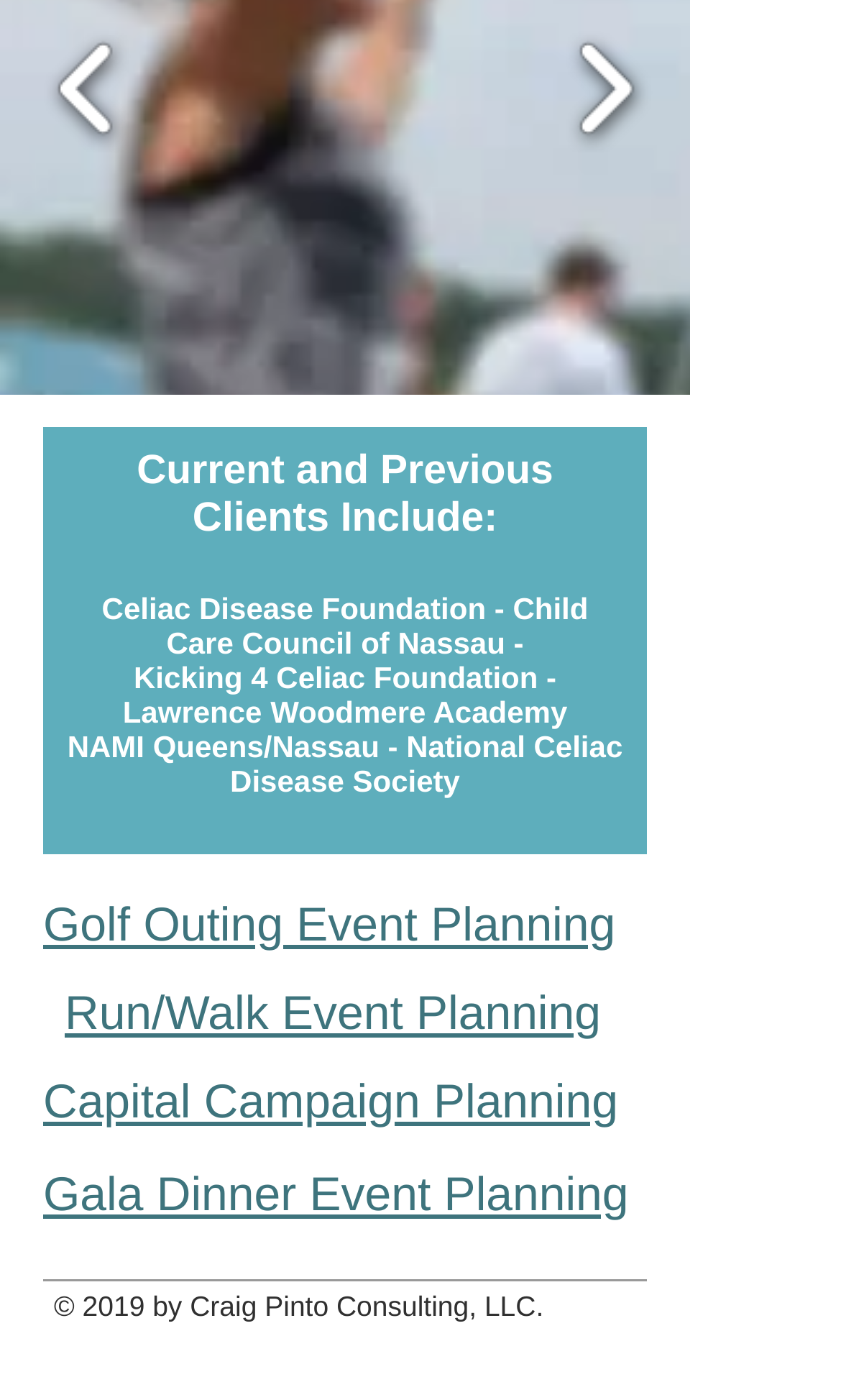Based on the provided description, "Capital Campaign Planning", find the bounding box of the corresponding UI element in the screenshot.

[0.051, 0.767, 0.735, 0.805]